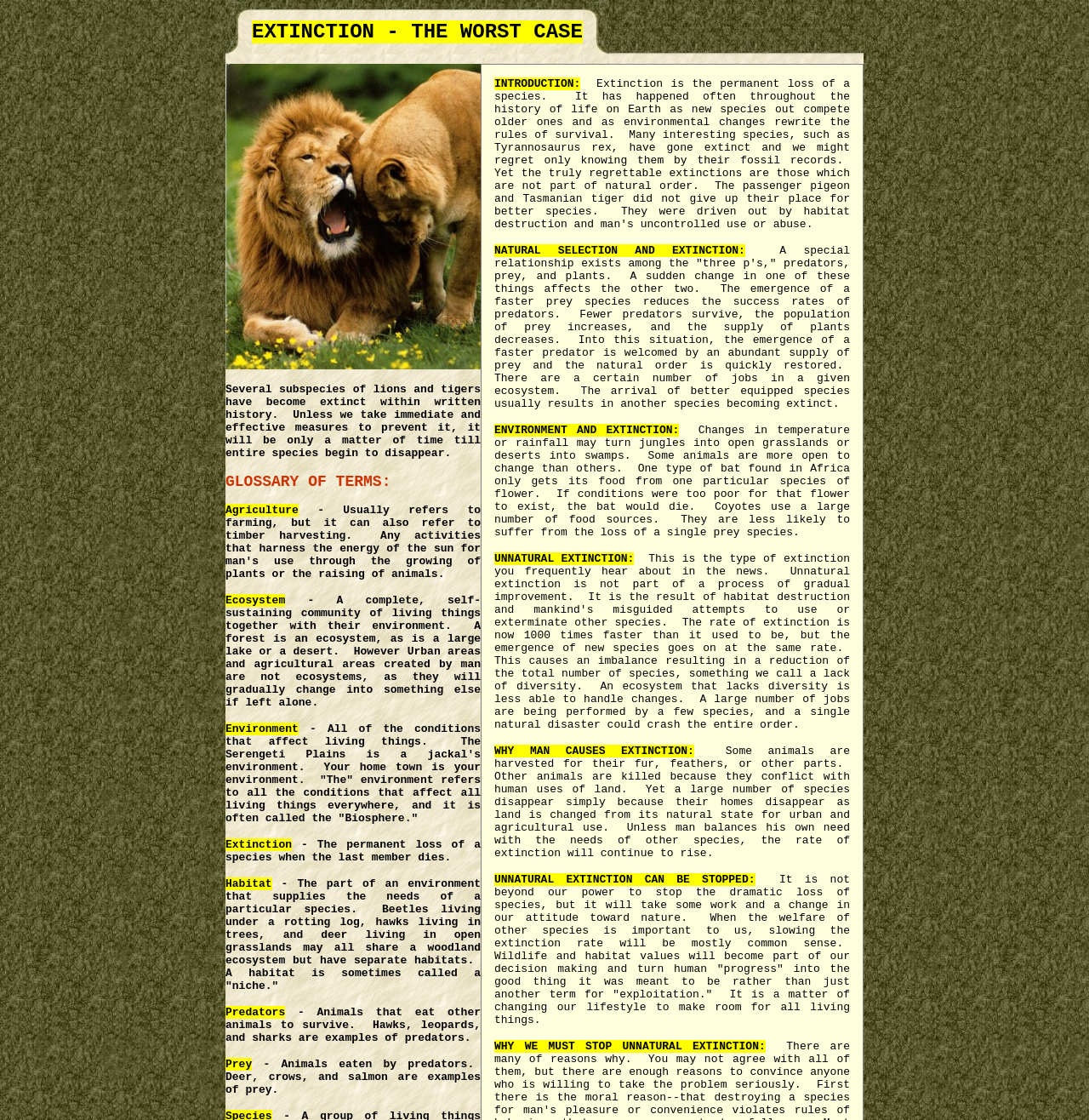Answer briefly with one word or phrase:
What is the text above the table?

EXTINCTION - THE WORST CASE